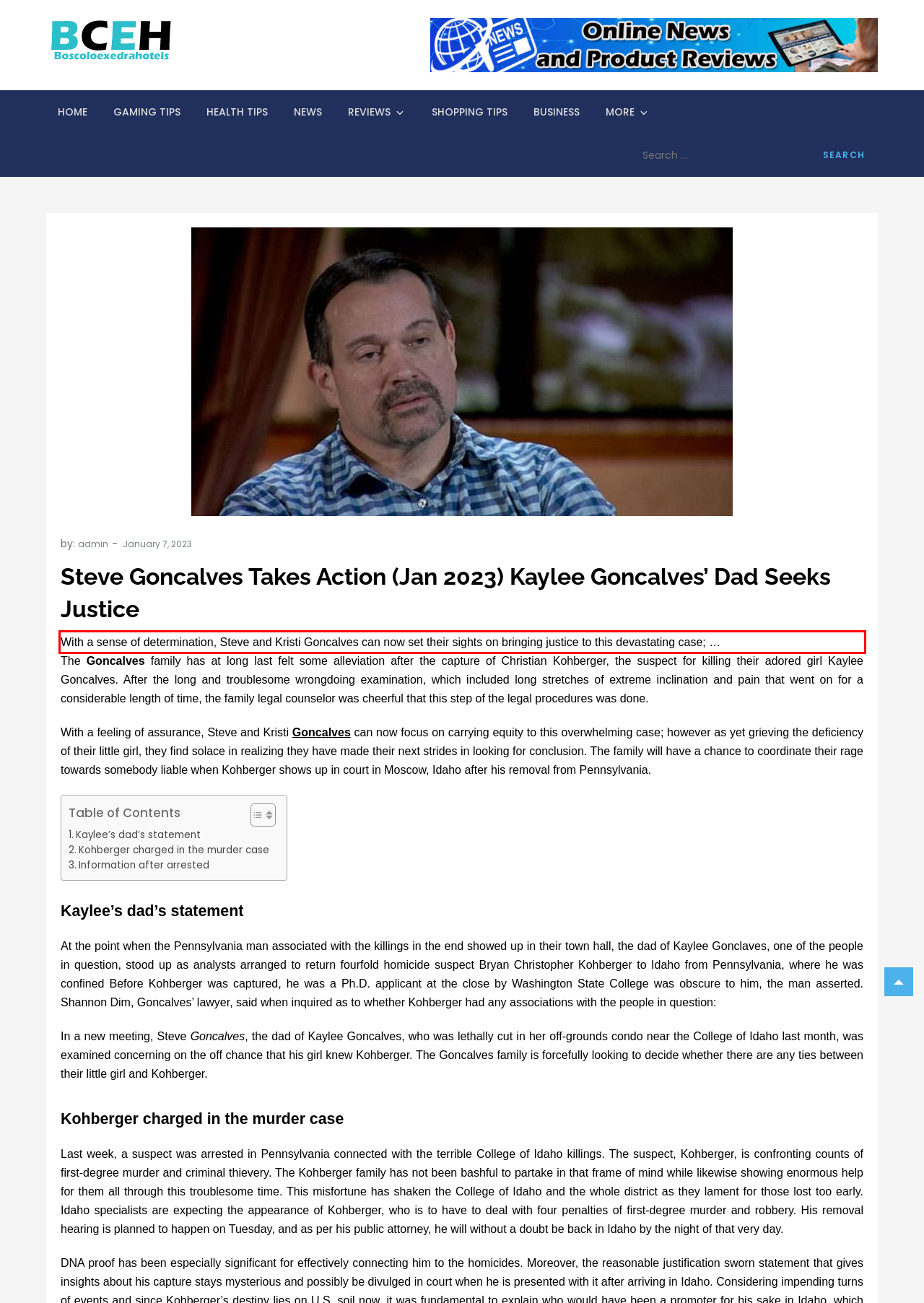Please examine the screenshot of the webpage and read the text present within the red rectangle bounding box.

With a sense of determination, Steve and Kristi Goncalves can now set their sights on bringing justice to this devastating case; …